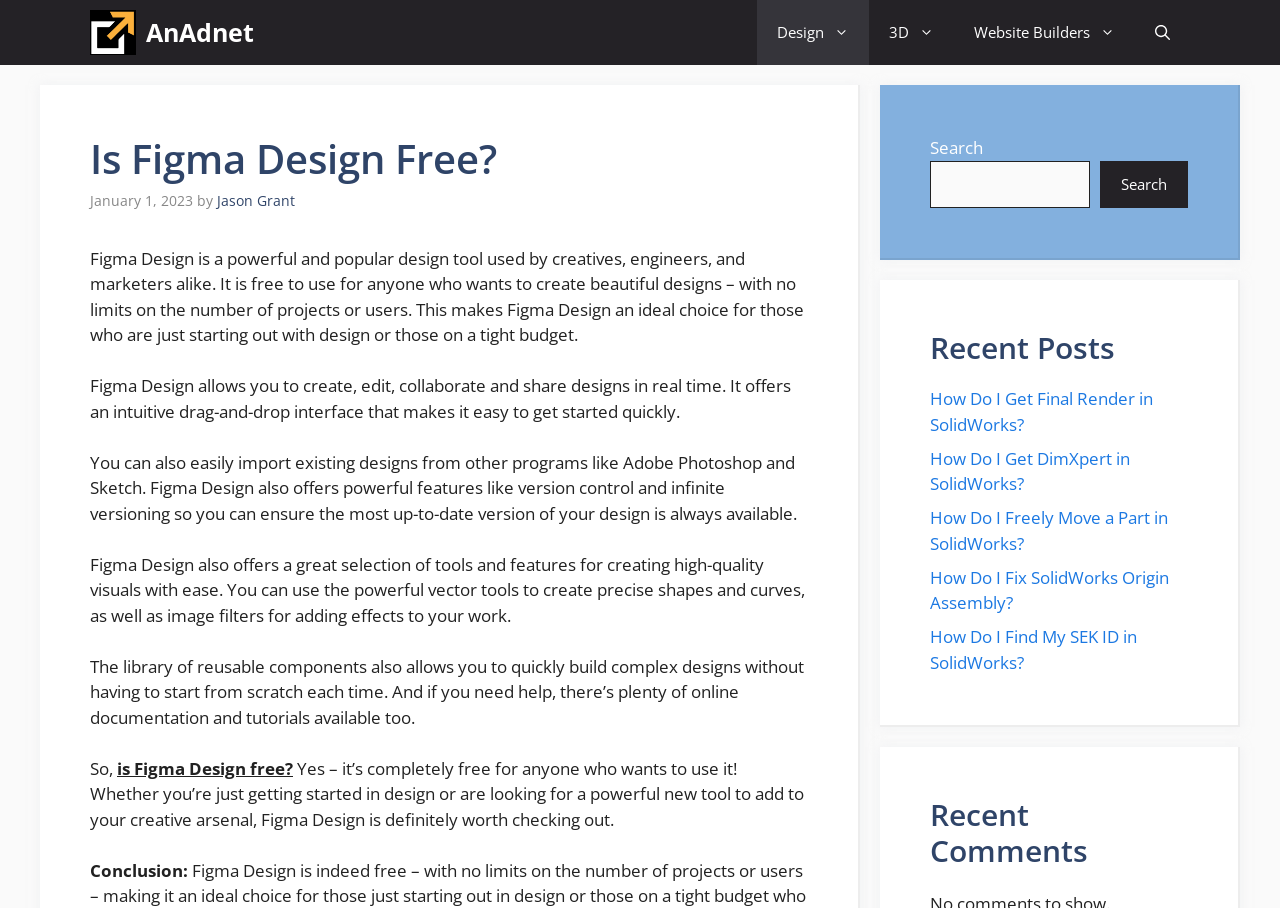Use a single word or phrase to answer the question:
What is the purpose of the search bar?

Search